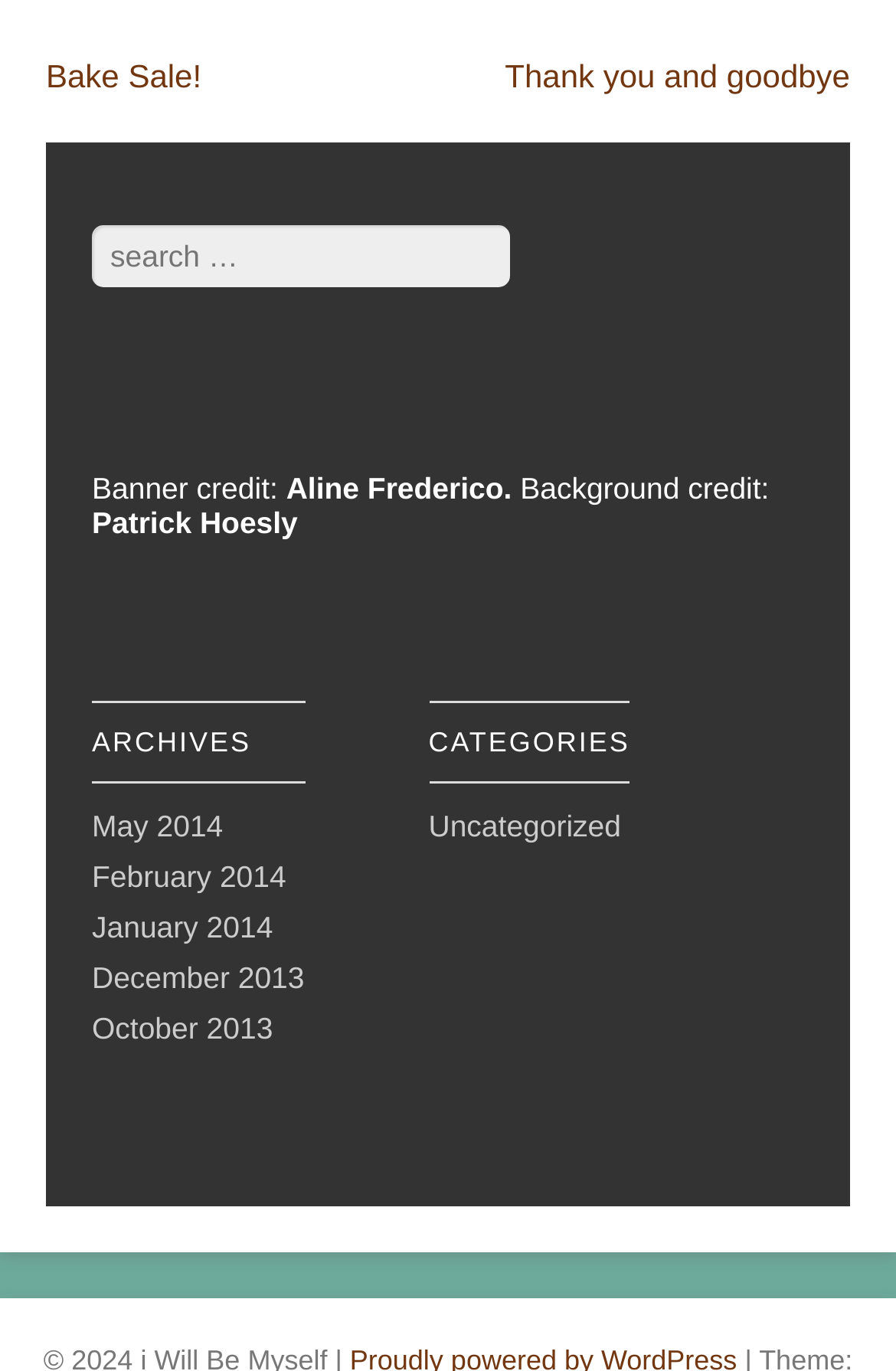Locate the bounding box coordinates of the clickable part needed for the task: "Search for something".

[0.103, 0.164, 0.574, 0.209]